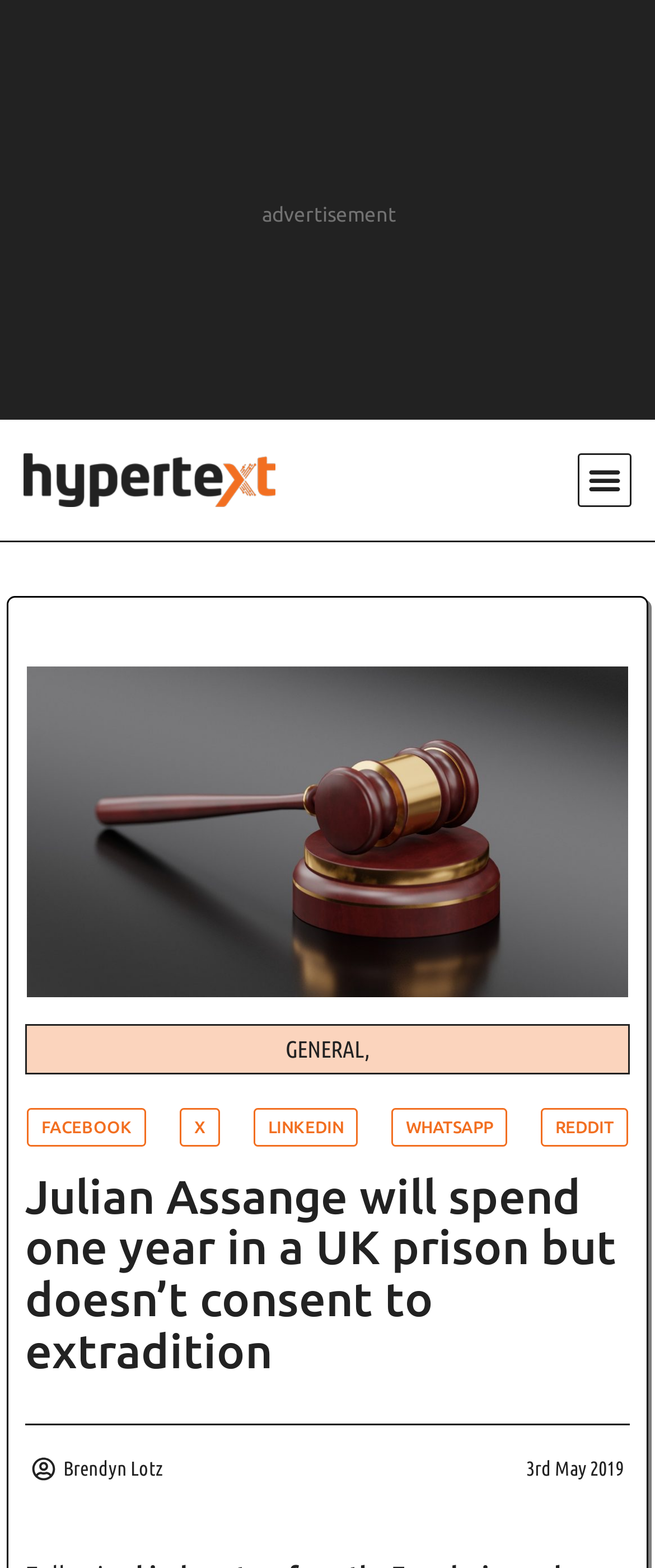Pinpoint the bounding box coordinates of the area that must be clicked to complete this instruction: "Share on reddit".

[0.826, 0.707, 0.959, 0.731]